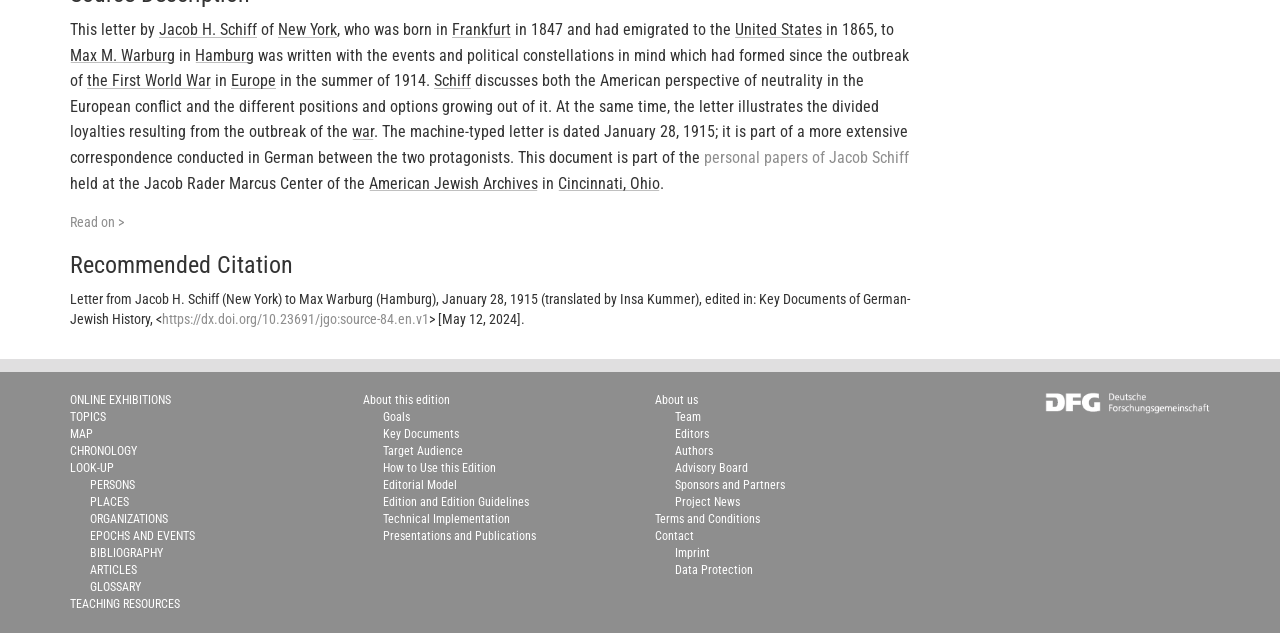Could you locate the bounding box coordinates for the section that should be clicked to accomplish this task: "Back to top of the page".

None